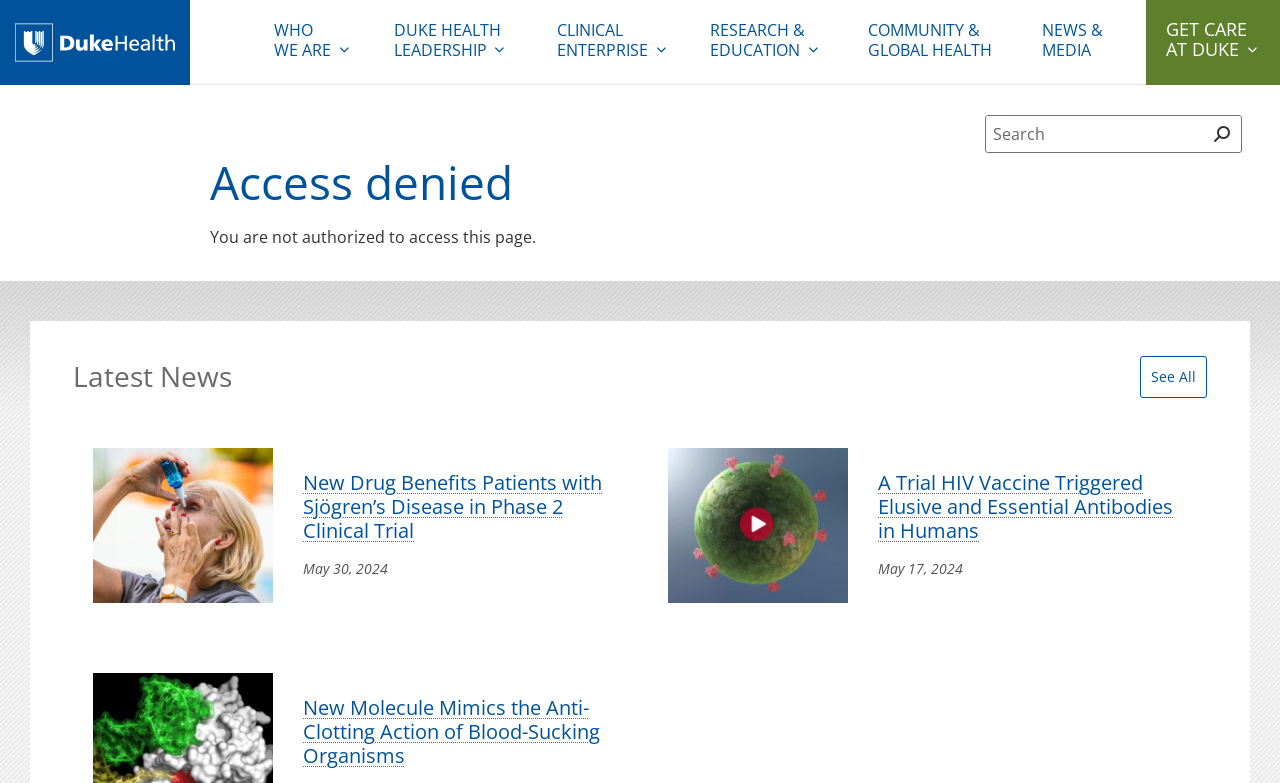What is the name of the organization?
Please give a detailed answer to the question using the information shown in the image.

The name of the organization can be found in the top-left corner of the webpage, where it says 'Duke Health' in a logo format, and also as a link with the same text.